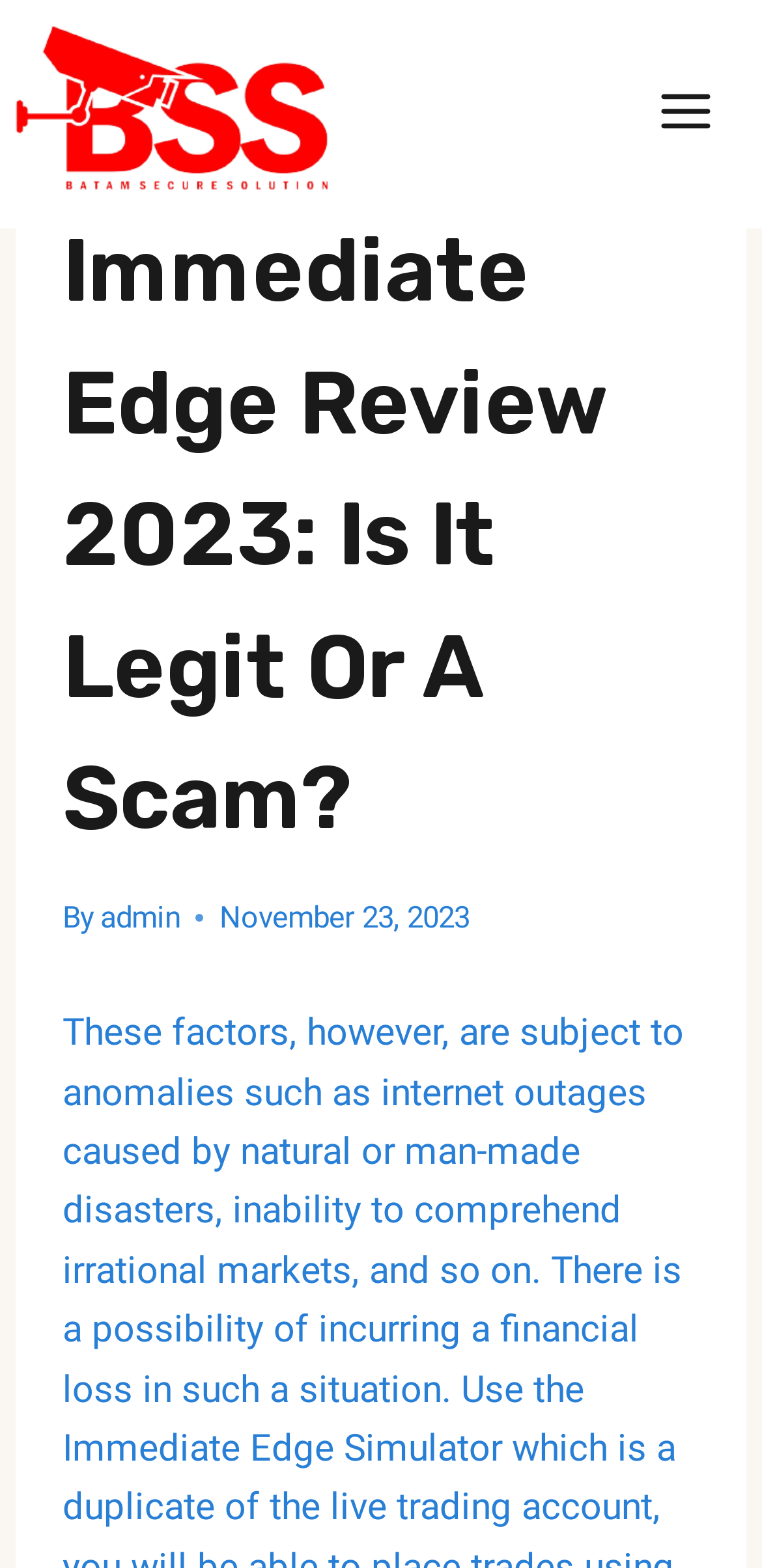Answer in one word or a short phrase: 
What is the date of the article?

November 23, 2023